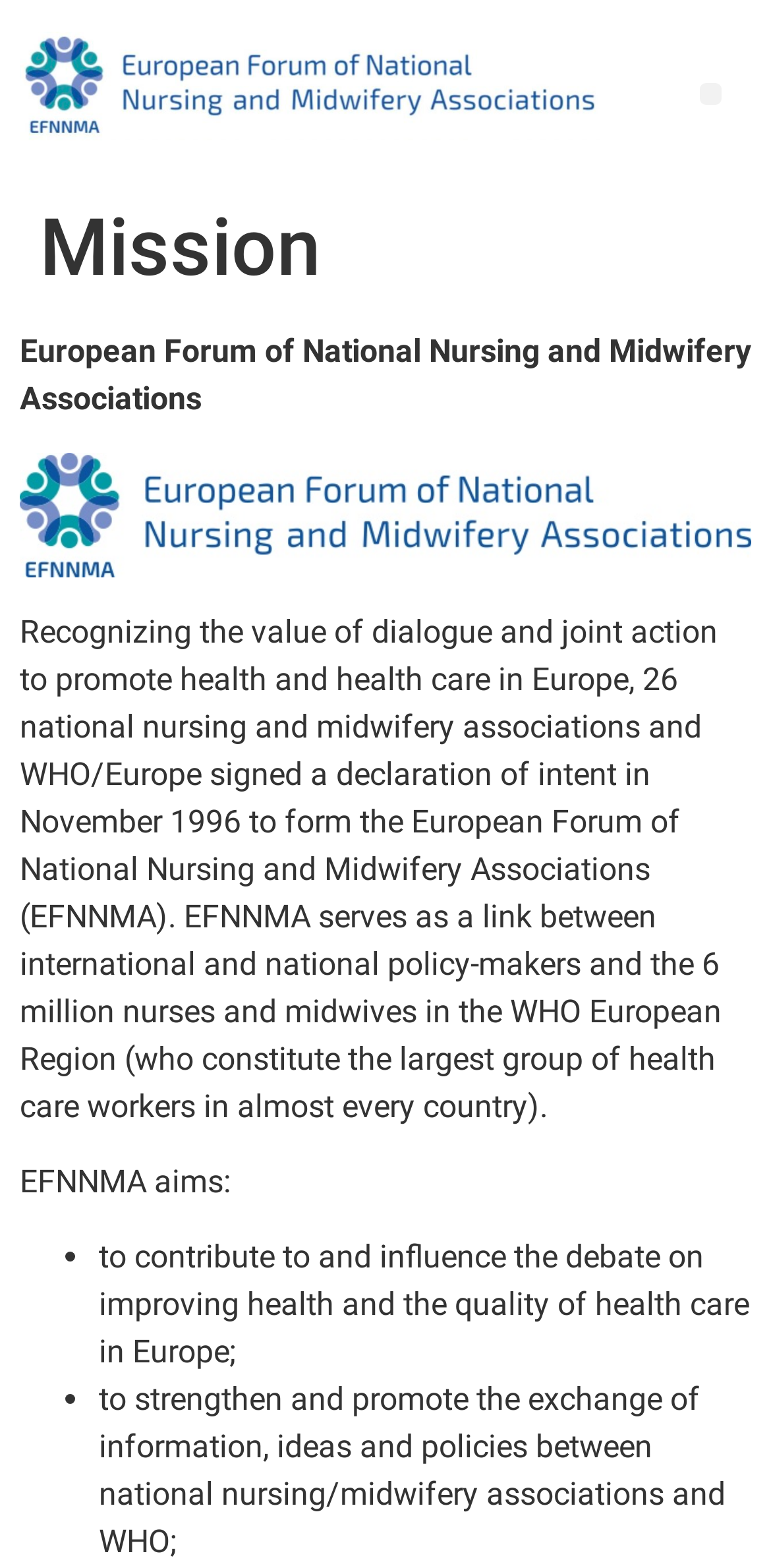What is the purpose of EFNNMA?
Refer to the image and provide a concise answer in one word or phrase.

To promote health and health care in Europe